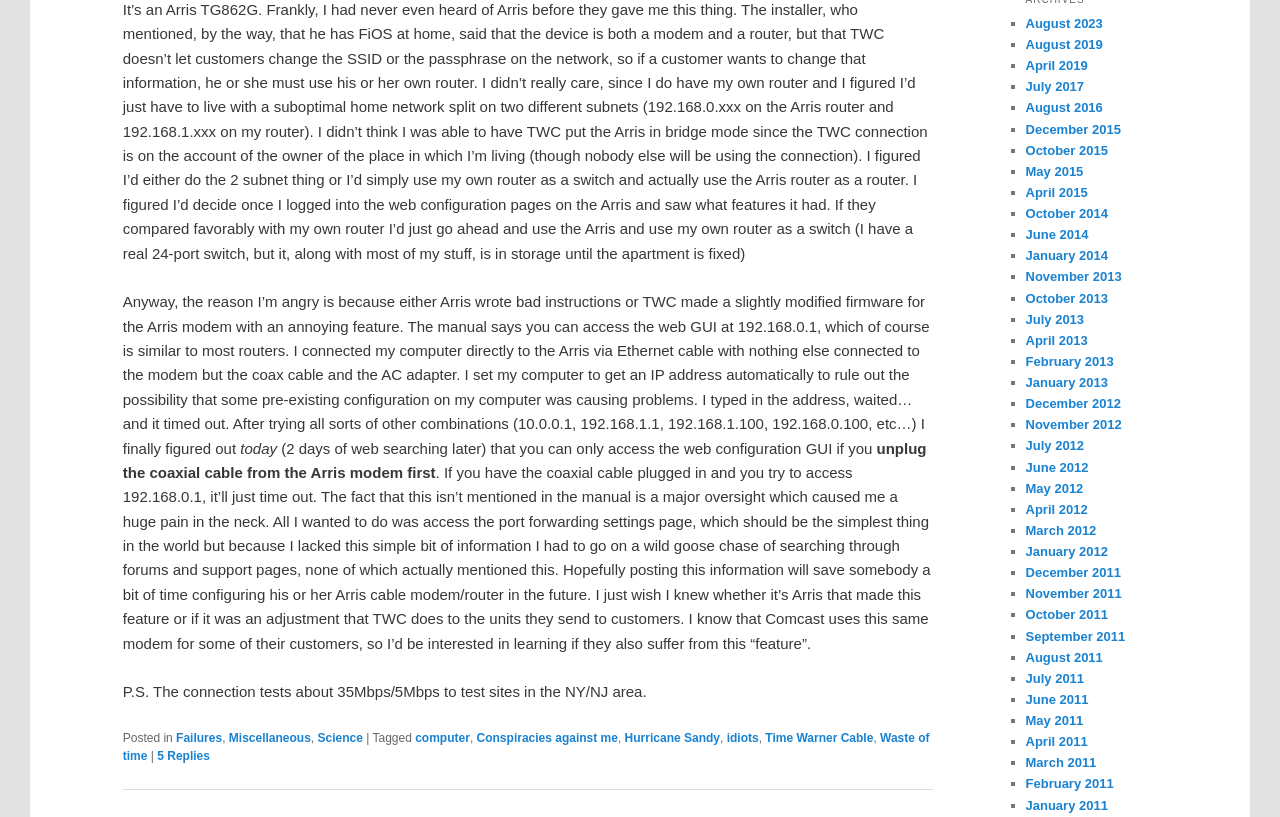Identify the bounding box coordinates for the region to click in order to carry out this instruction: "Click the link 'Failures'". Provide the coordinates using four float numbers between 0 and 1, formatted as [left, top, right, bottom].

[0.138, 0.895, 0.174, 0.912]